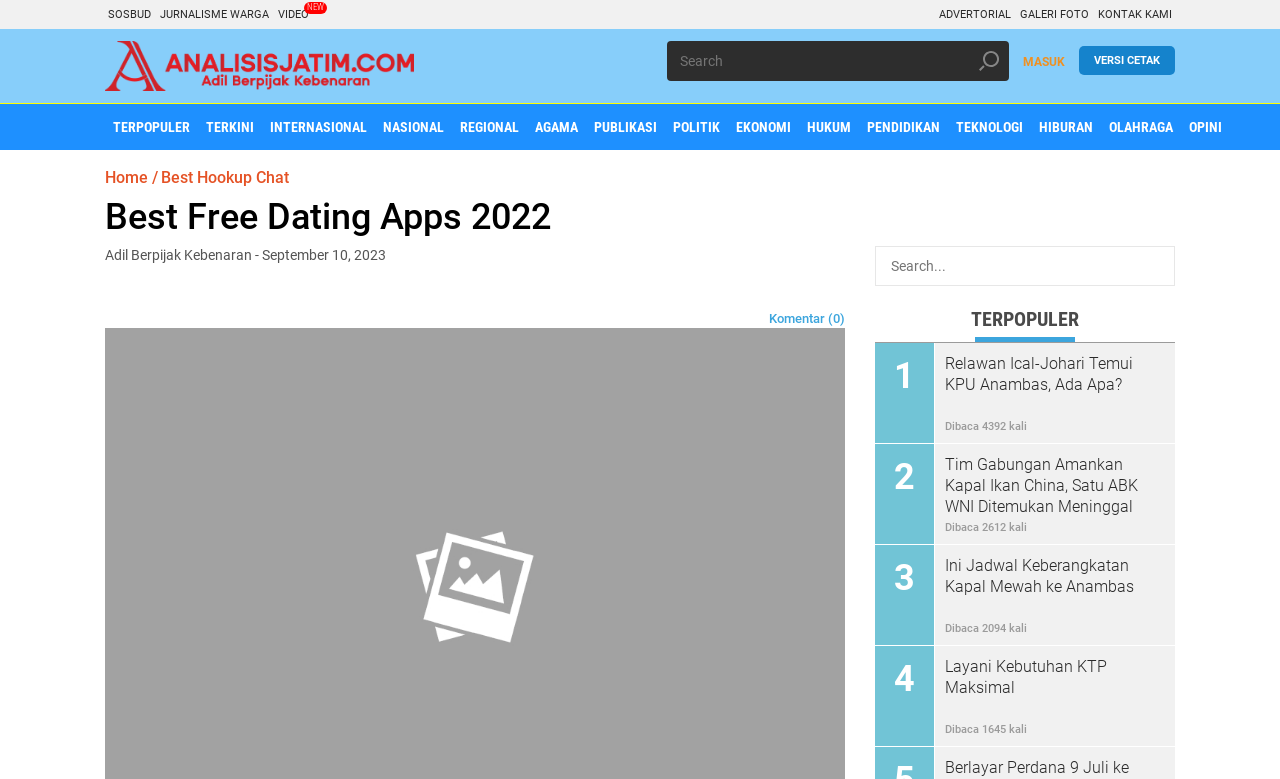Produce an extensive caption that describes everything on the webpage.

This webpage appears to be a news or blog website with a focus on dating and relationships. At the top of the page, there is a navigation menu with several links, including "SOSBUD", "JURNALISME WARGA", "VIDEO NEW", and others. Below the navigation menu, there is a search bar with a submit button and a small icon of a magnifying glass.

The main content of the page is divided into two sections. On the left side, there is a list of links categorized by topics such as "TERPOPULER", "TERKINI", "INTERNASIONAL", and others. On the right side, there are several news articles or blog posts with headings and summaries. Each article has a link to read more and a count of how many times it has been read.

The first article is titled "Relawan Ical-Johari Temui KPU Anambas, Ada Apa?" and has been read 4392 times. The second article is titled "Tim Gabungan Amankan Kapal Ikan China, Satu ABK WNI Ditemukan Meninggal Dunia" and has been read 2612 times. The third article is titled "Ini Jadwal Keberangkatan Kapal Mewah ke Anambas" and has been read 2094 times. The fourth article is titled "Layani Kebutuhan KTP Maksimal" and has been read 1645 times.

At the top of the page, there is a heading that reads "Home / Best Hookup Chat" with links to "Home" and "Best Hookup Chat". Below that, there is a heading that reads "Best Free Dating Apps 2022" with a subheading that reads "Adil Berpijak Kebenaran - September 10, 2023".